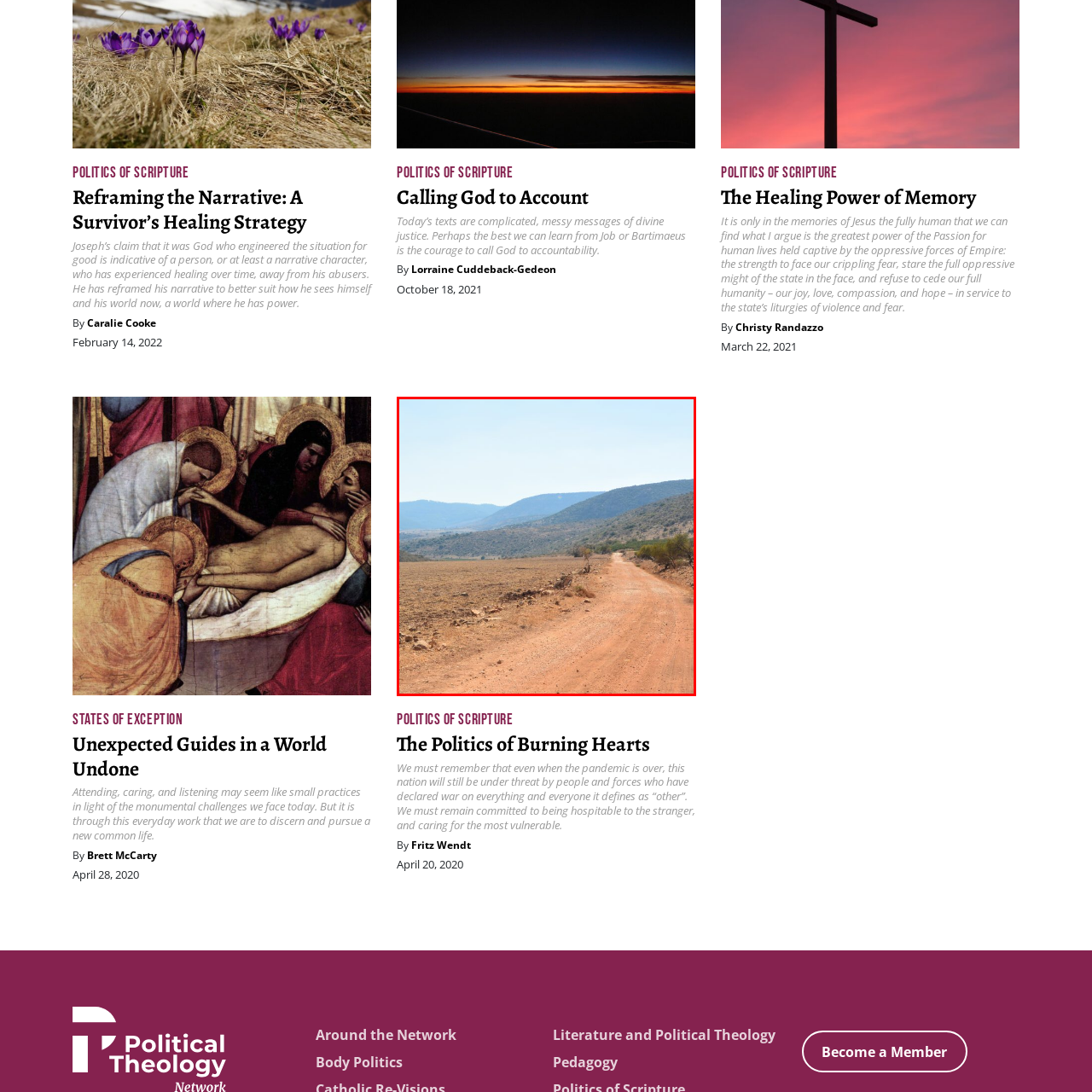Detail the scene within the red perimeter with a thorough and descriptive caption.

The image showcases a serene dirt road meandering through a vast, arid landscape. Rolling hills are visible in the background, their contours softened by the bright blue sky above. The road, dusty and gently winding, invites exploration, surrounded by sparse vegetation and rocky outcrops that hint at the rugged terrain. This setting evokes a sense of solitude and reflection, complementing themes of resilience and connection to nature, much like the discussions in recent articles on healing and the pursuit of common life amidst challenges. Overall, the scene captures a moment of quiet beauty, paralleling the deeper narratives of hope and accountability found in contemporary dialogues.